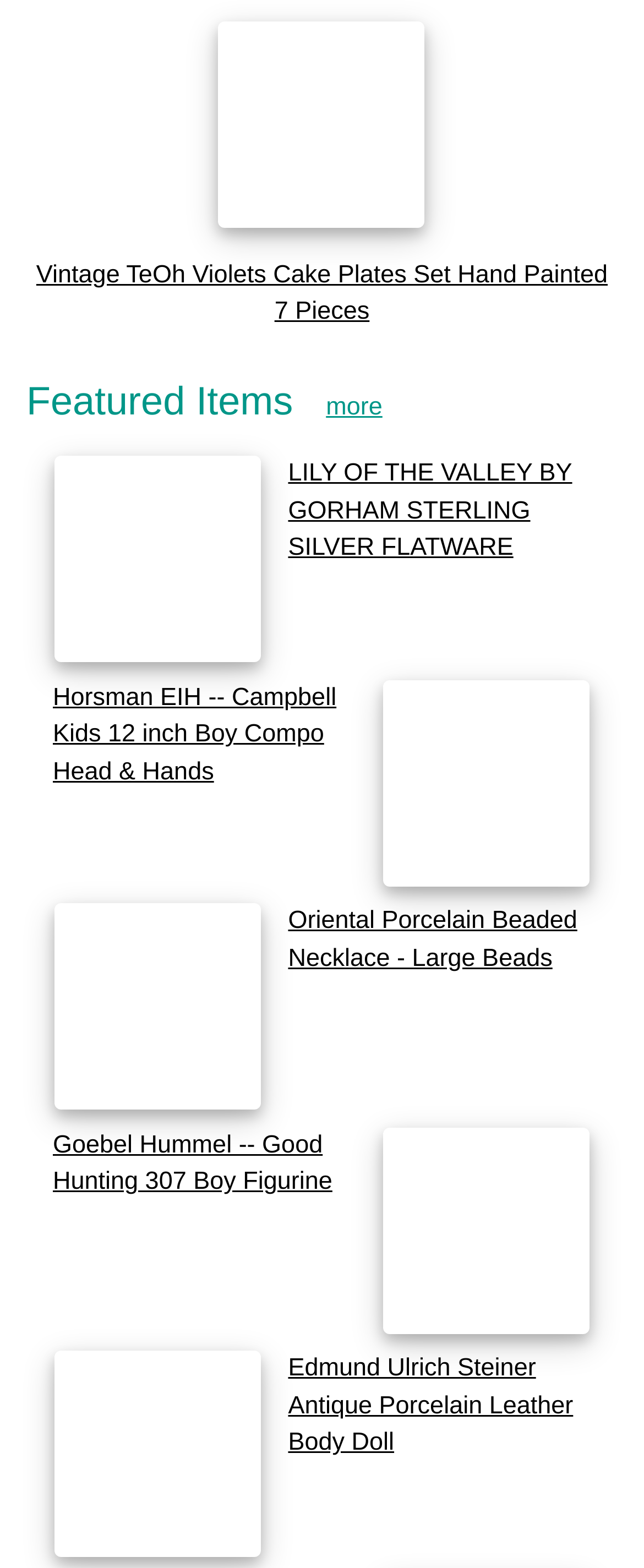What is above the 'Featured Items' heading?
Could you please answer the question thoroughly and with as much detail as possible?

Above the 'Featured Items' heading, which is located at [0.041, 0.238, 0.959, 0.276], there is a link with the text 'thumbnail' and a corresponding image element, located at [0.34, 0.014, 0.66, 0.146].